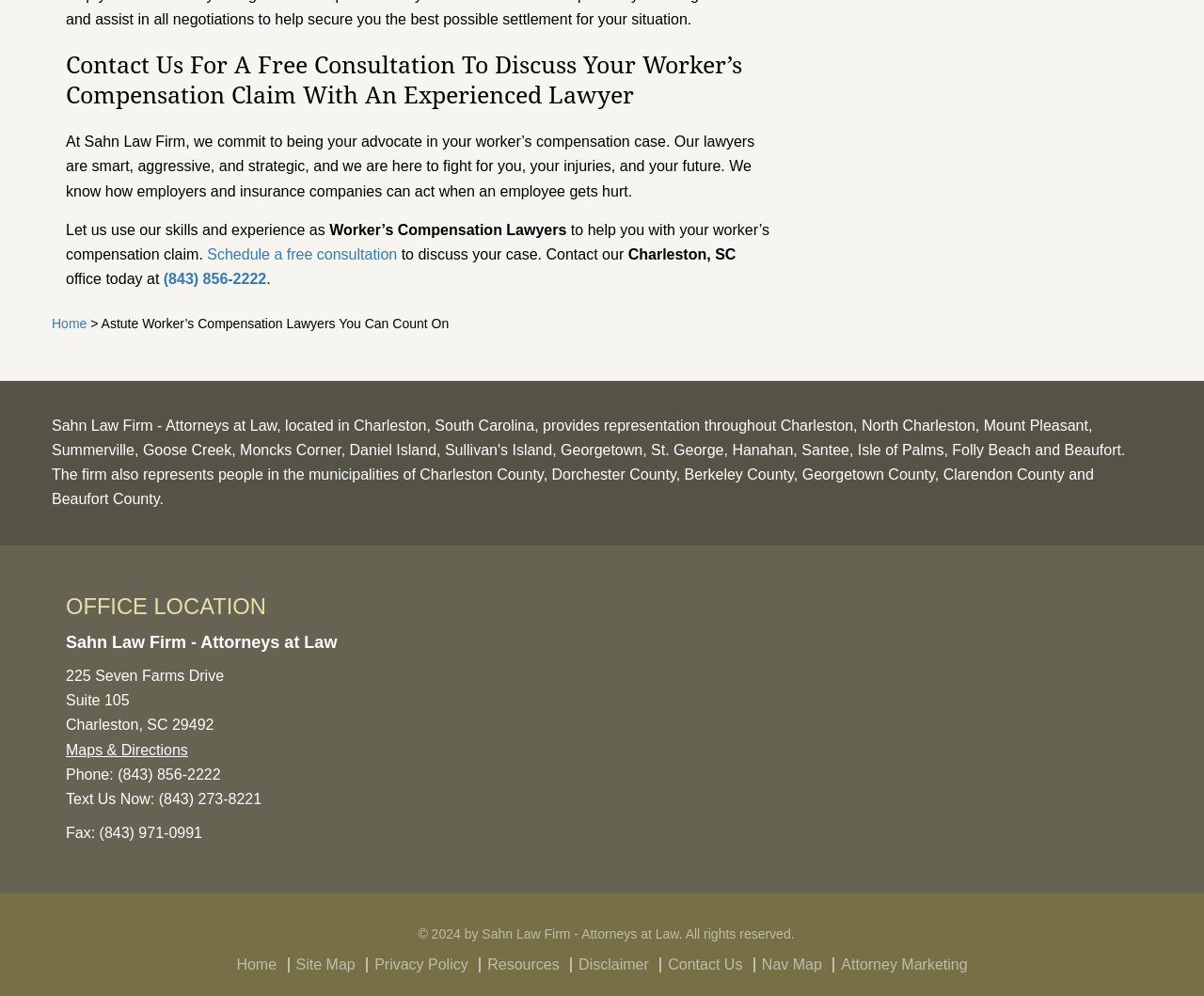What is the address of the law firm?
Look at the screenshot and provide an in-depth answer.

I found the address of the law firm by looking at the static text elements that say '225 Seven Farms Drive', 'Suite 105', and 'Charleston, SC 29492'. This suggests that the address of the law firm is 225 Seven Farms Drive, Suite 105, Charleston, SC 29492.